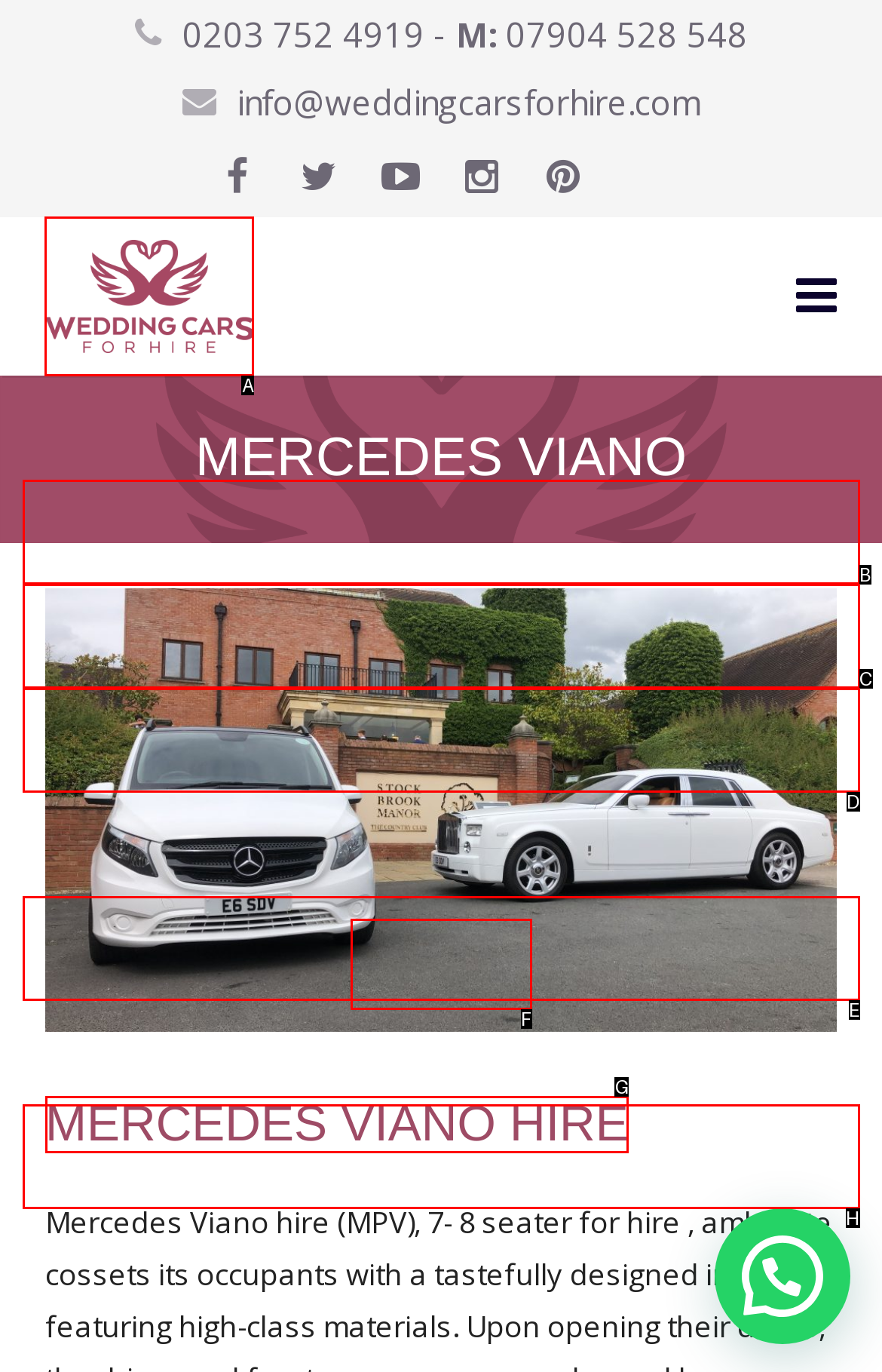Determine the letter of the UI element that will complete the task: View wedding cars for hire
Reply with the corresponding letter.

A